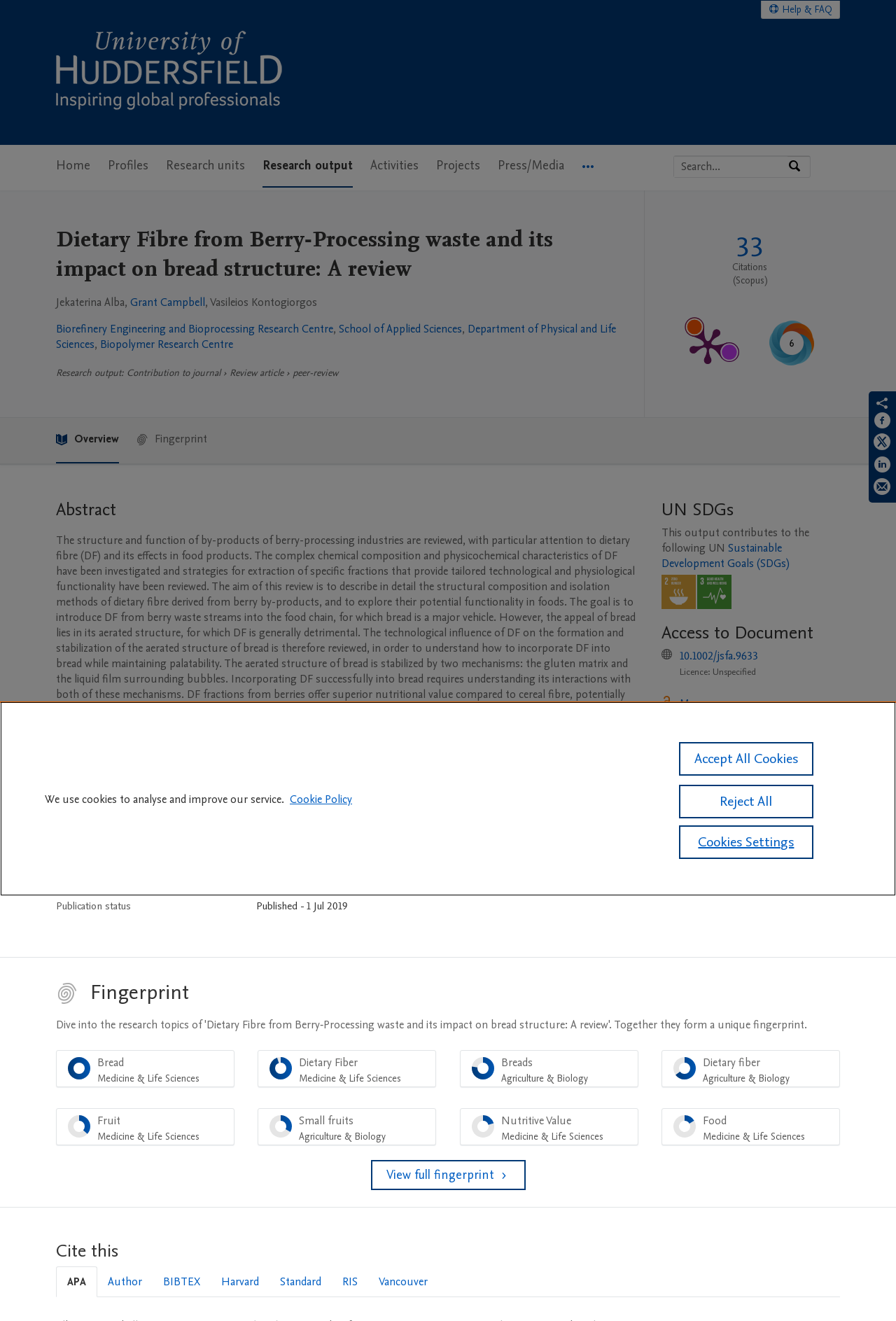Predict the bounding box coordinates for the UI element described as: "Festival". The coordinates should be four float numbers between 0 and 1, presented as [left, top, right, bottom].

None